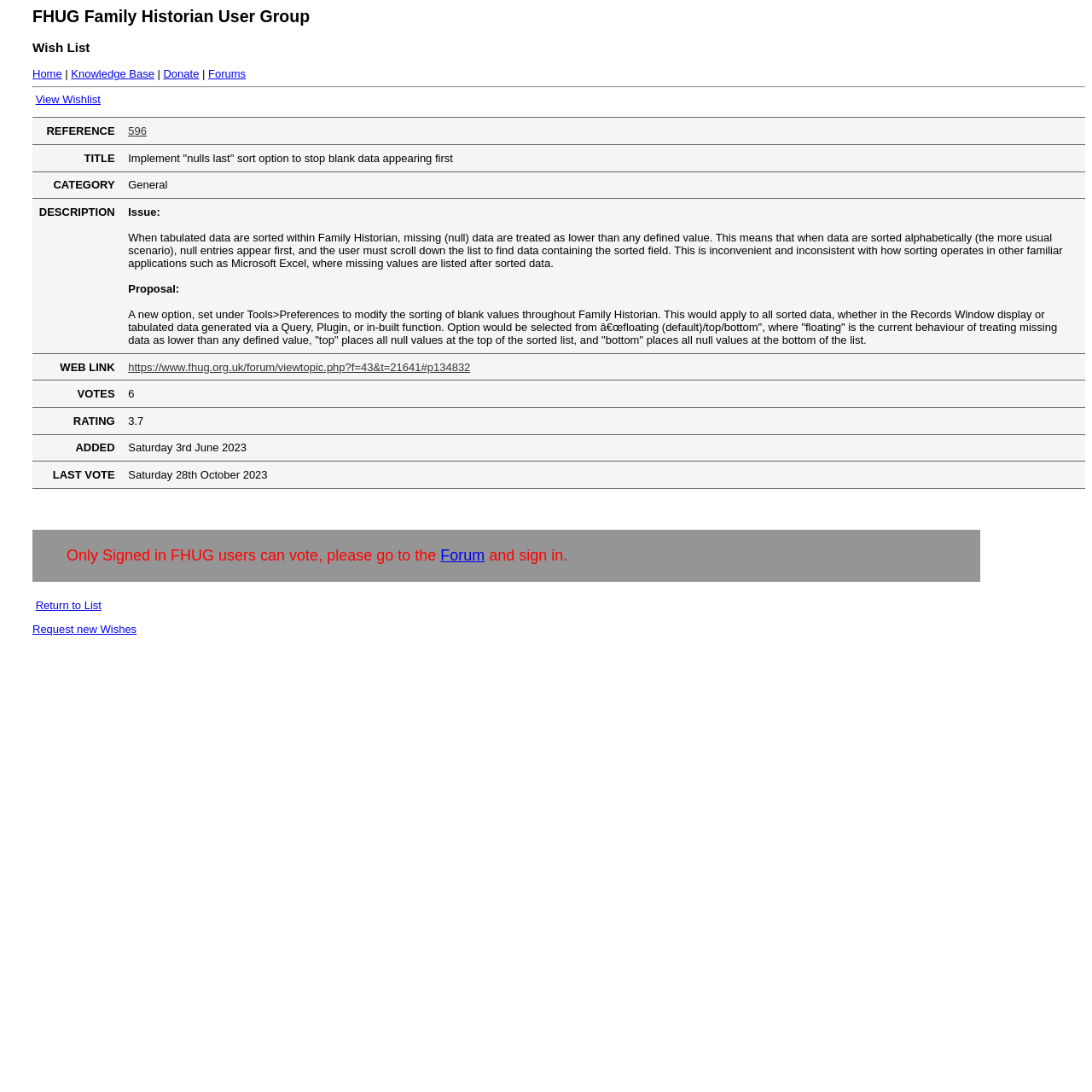Offer a detailed account of what is visible on the webpage.

The webpage is titled "FHUG Wish List" and has a heading that reads "FHUG Family Historian User Group" at the top left corner. Below this heading, there is another heading that says "Wish List". 

On the top navigation bar, there are five links: "Home", "Knowledge Base", "Donate", "Forums", and a separator line. 

Below the navigation bar, there is a link to "View Wishlist" and a table that takes up most of the page. The table has six columns: "REFERENCE", "TITLE", "CATEGORY", "DESCRIPTION", "WEB LINK", and "VOTES". 

The table has multiple rows, each representing a wish list item. The first row has a reference number "596", a title "Implement 'nulls last' sort option to stop blank data appearing first", a category "General", a long description explaining the issue and proposing a solution, a web link to a forum topic, and six votes. 

The other rows in the table have similar information, with different reference numbers, titles, categories, descriptions, web links, and vote counts. 

At the bottom of the page, there is a message that says "Only Signed in FHUG users can vote, please go to the Forum and sign in." There is also a link to "Return to List" and a link to "Request new Wishes".